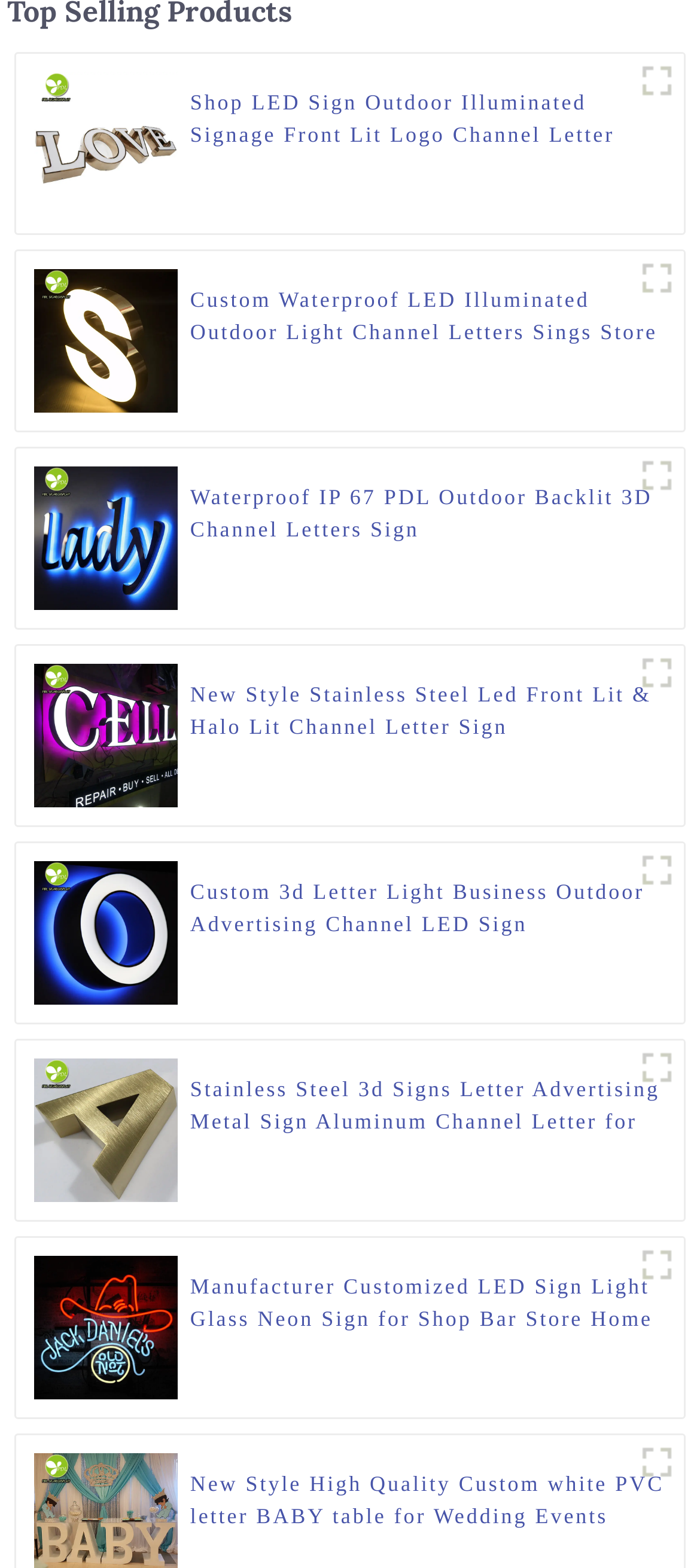Please identify the bounding box coordinates of the clickable area that will fulfill the following instruction: "Discover Manufacturer Customized LED Sign Light Glass Neon Sign for Shop Bar Store Home Decoration". The coordinates should be in the format of four float numbers between 0 and 1, i.e., [left, top, right, bottom].

[0.048, 0.838, 0.254, 0.854]